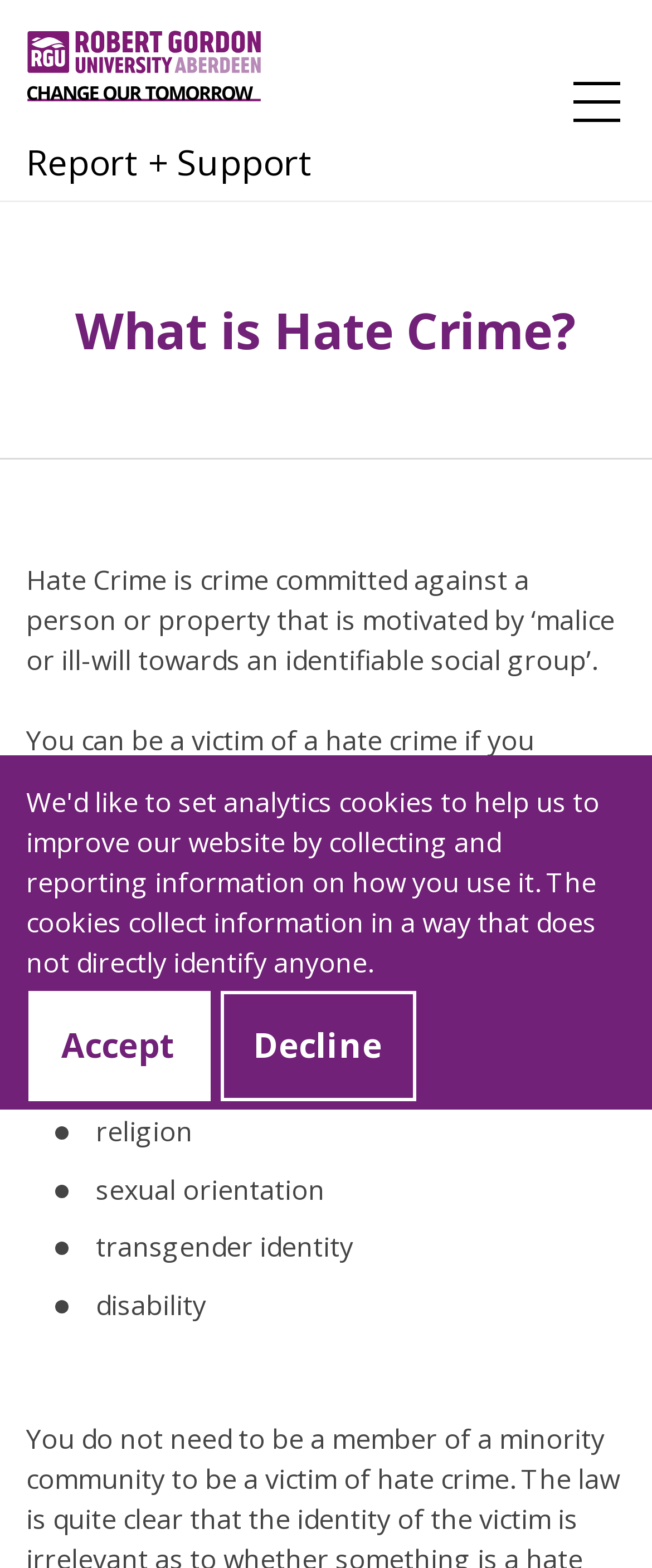Identify the bounding box coordinates for the UI element that matches this description: "Report + Support".

[0.04, 0.0, 0.96, 0.128]